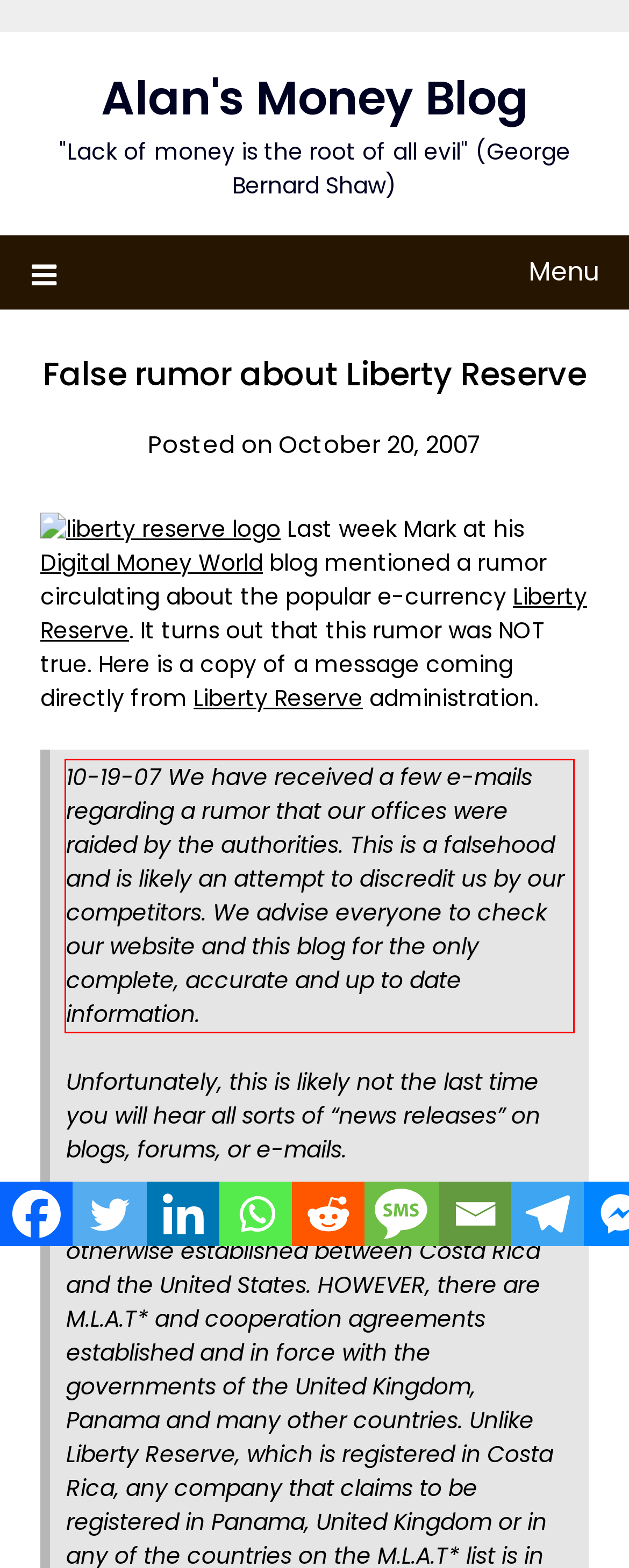You are given a screenshot of a webpage with a UI element highlighted by a red bounding box. Please perform OCR on the text content within this red bounding box.

10-19-07 We have received a few e-mails regarding a rumor that our offices were raided by the authorities. This is a falsehood and is likely an attempt to discredit us by our competitors. We advise everyone to check our website and this blog for the only complete, accurate and up to date information.